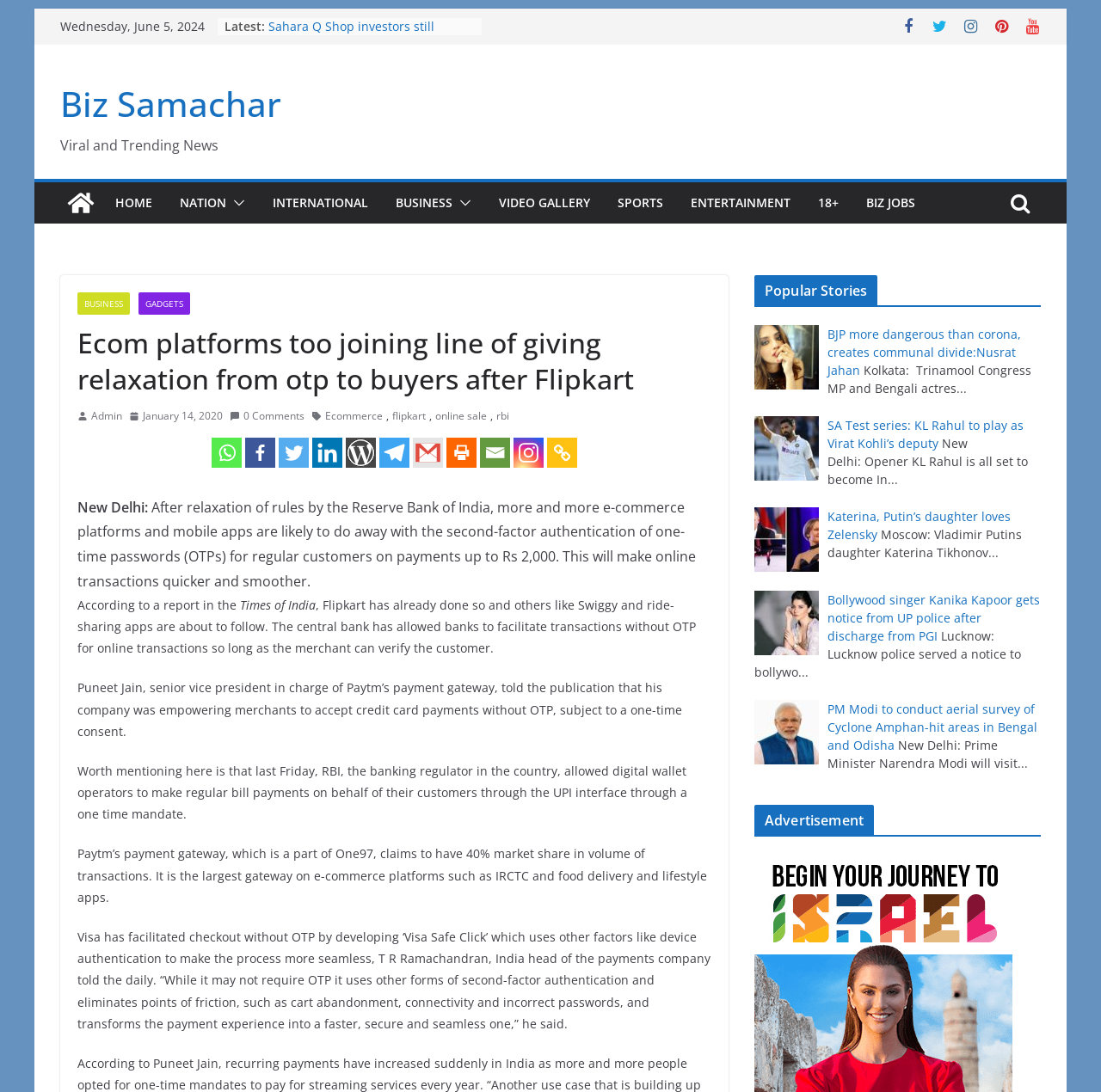Identify the bounding box coordinates for the UI element described by the following text: "aria-label="Copy Link" title="Copy Link"". Provide the coordinates as four float numbers between 0 and 1, in the format [left, top, right, bottom].

[0.497, 0.401, 0.524, 0.428]